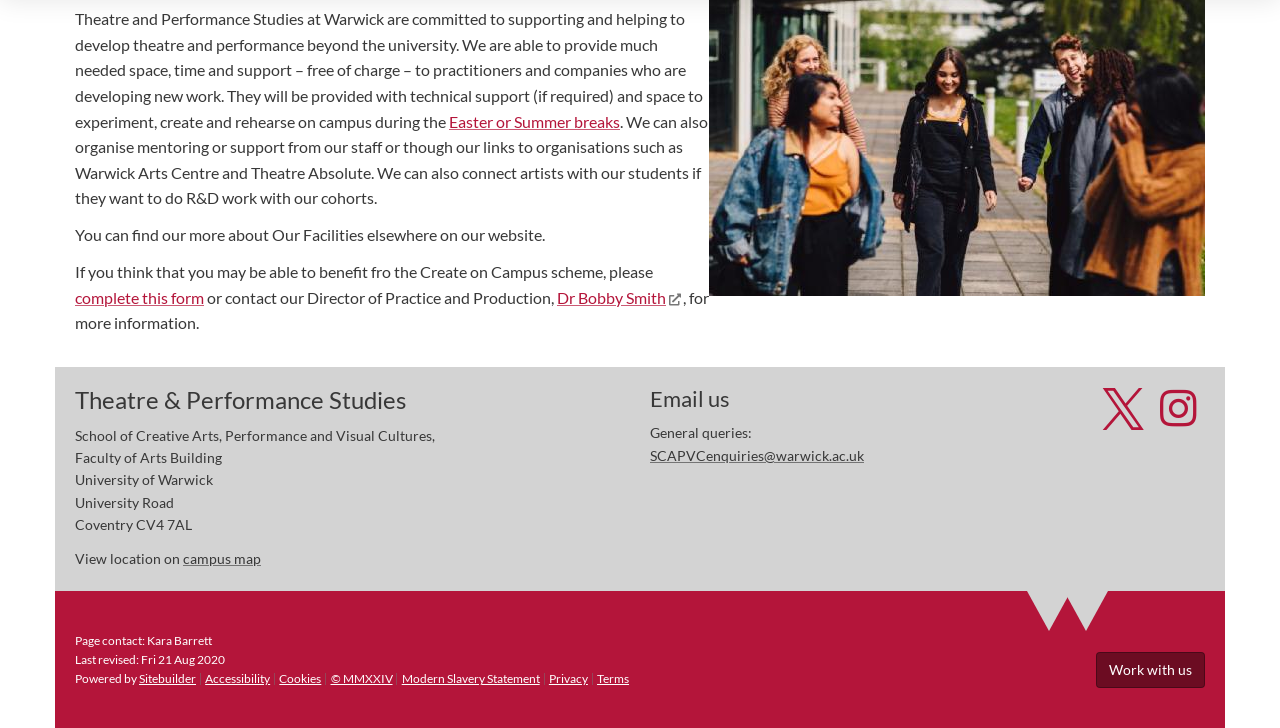What is the contact email for general queries?
Look at the image and respond with a one-word or short-phrase answer.

SCAPVCenquiries@warwick.ac.uk